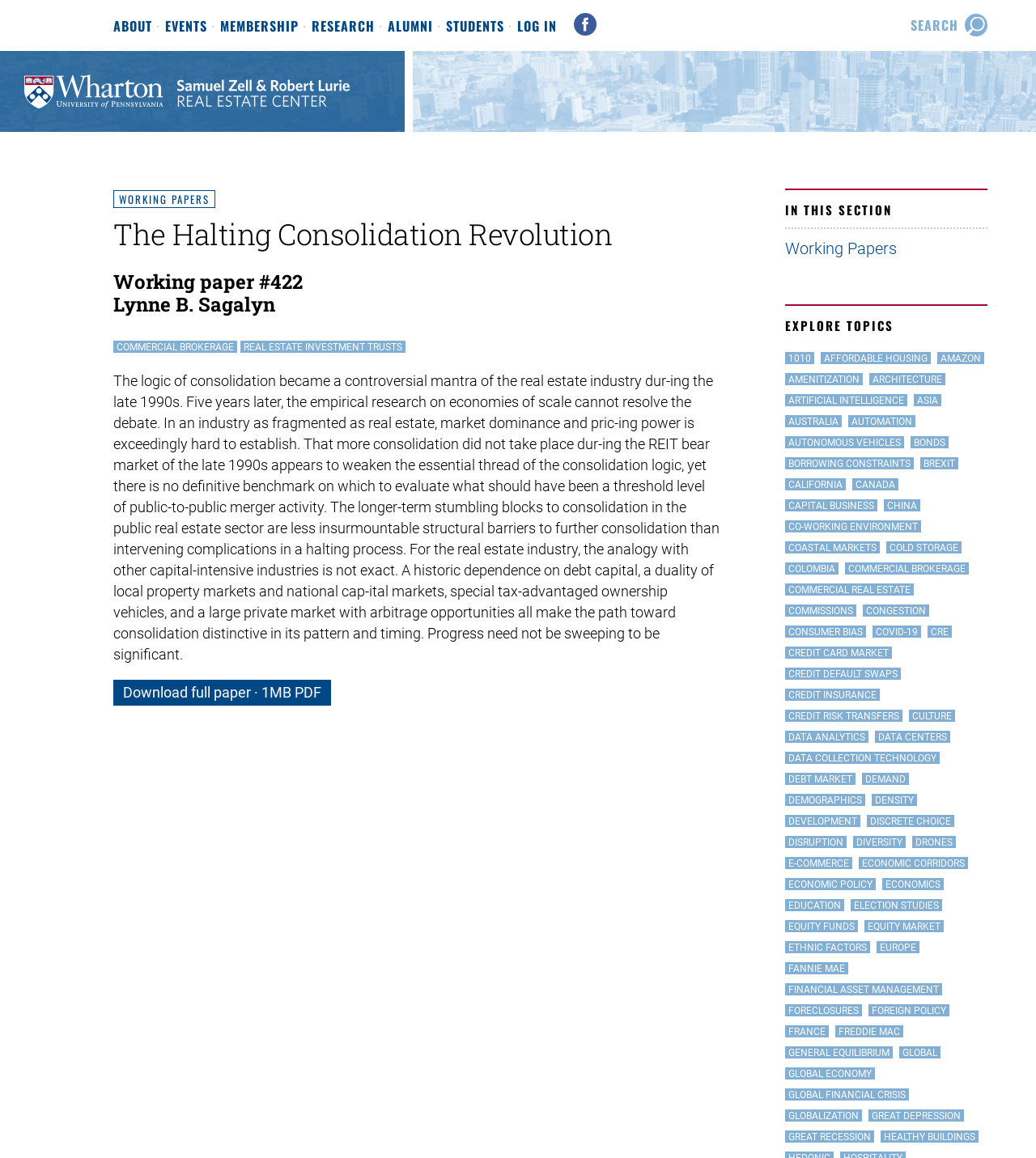How many topics are listed under 'EXPLORE TOPICS'?
Answer the question in a detailed and comprehensive manner.

I counted the links under the 'EXPLORE TOPICS' section, which are '1010', 'AFFORDABLE HOUSING', ..., 'FOREIGN POLICY'. There are 27 topics listed in total.